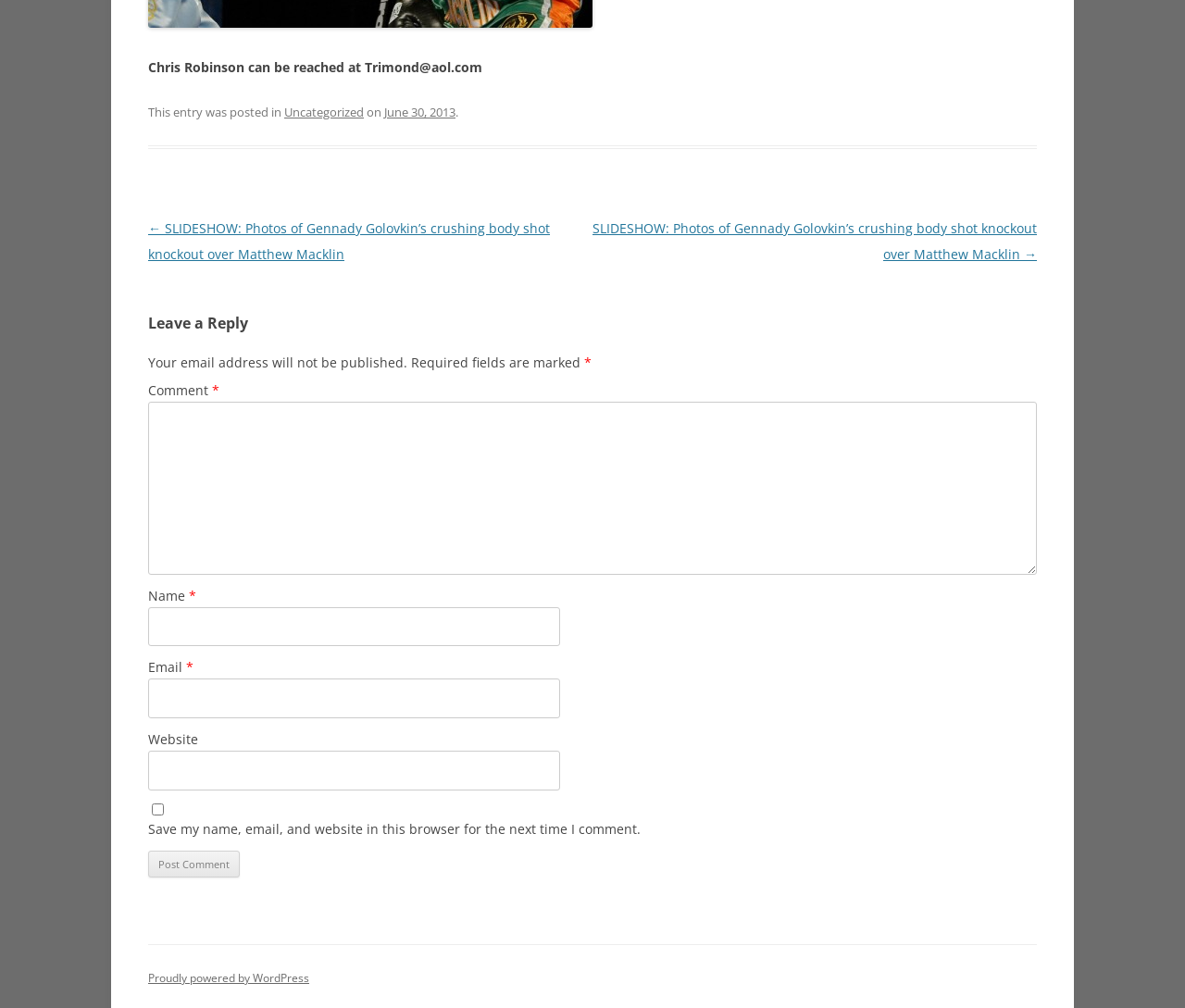Please identify the bounding box coordinates for the region that you need to click to follow this instruction: "Click on the 'Buenos Aires Tetra' link".

None